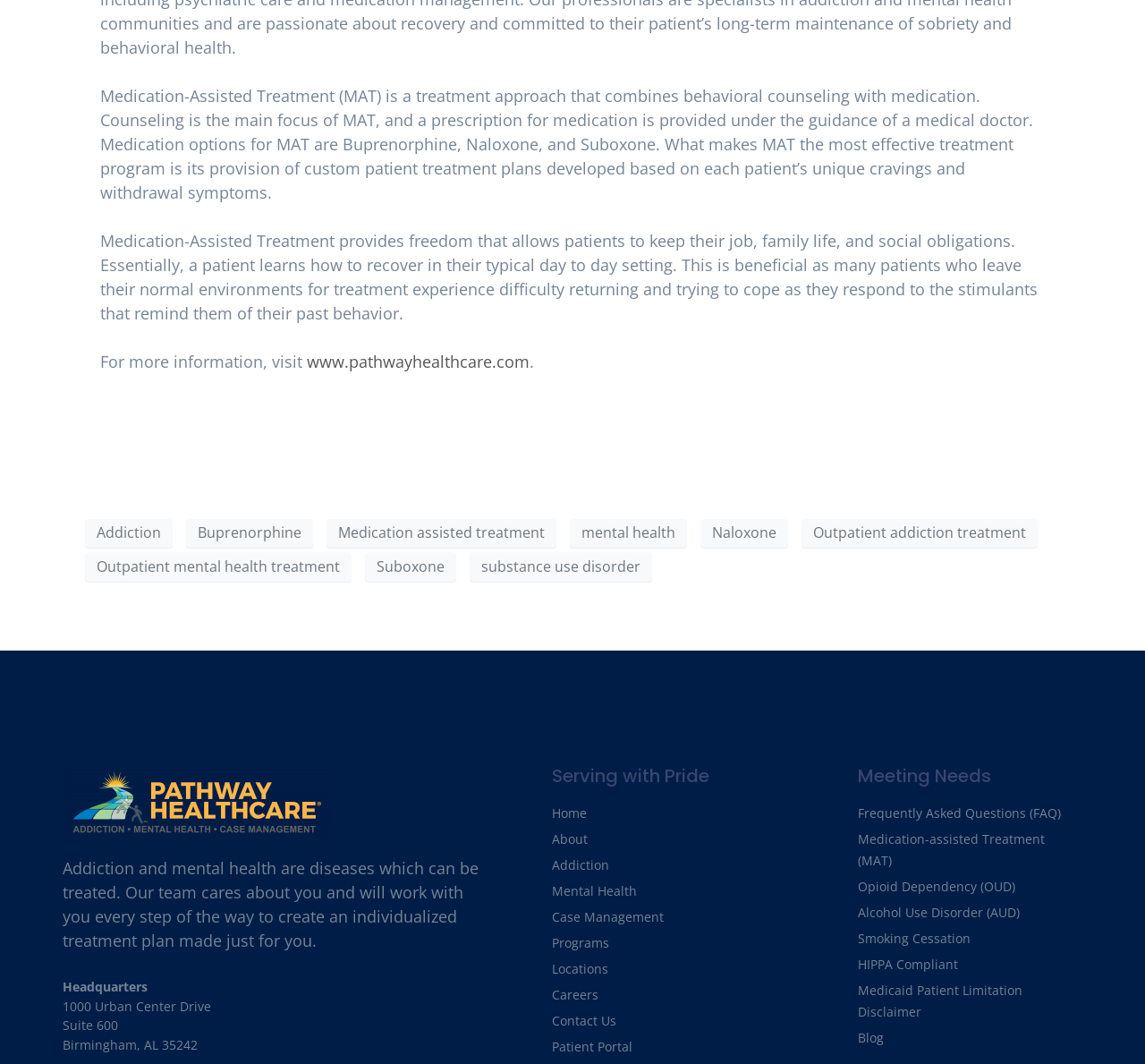Determine the coordinates of the bounding box for the clickable area needed to execute this instruction: "Read about mental health treatment".

[0.498, 0.488, 0.6, 0.515]